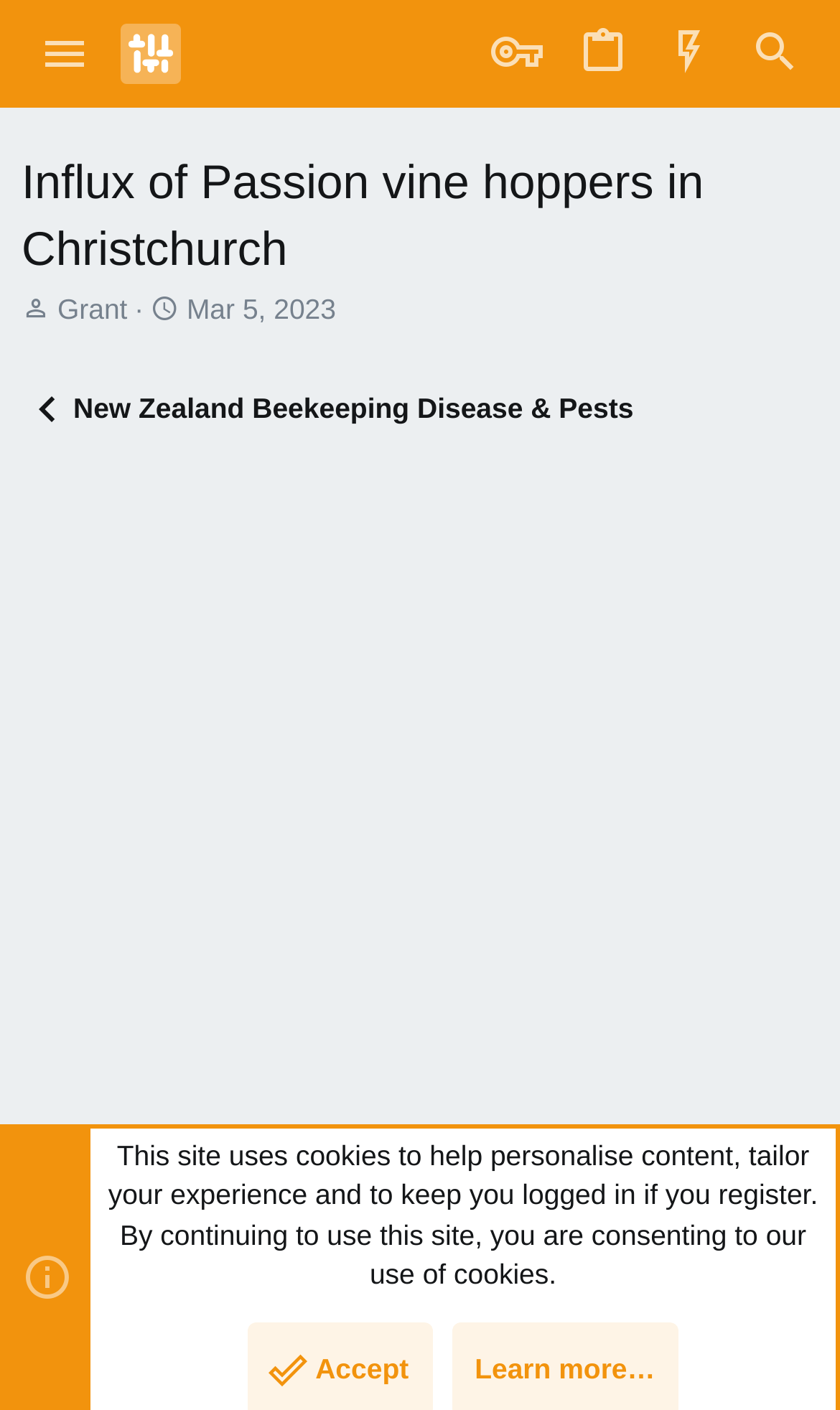Locate the bounding box coordinates of the area where you should click to accomplish the instruction: "Go to NZ Beekeepers+".

[0.144, 0.017, 0.215, 0.06]